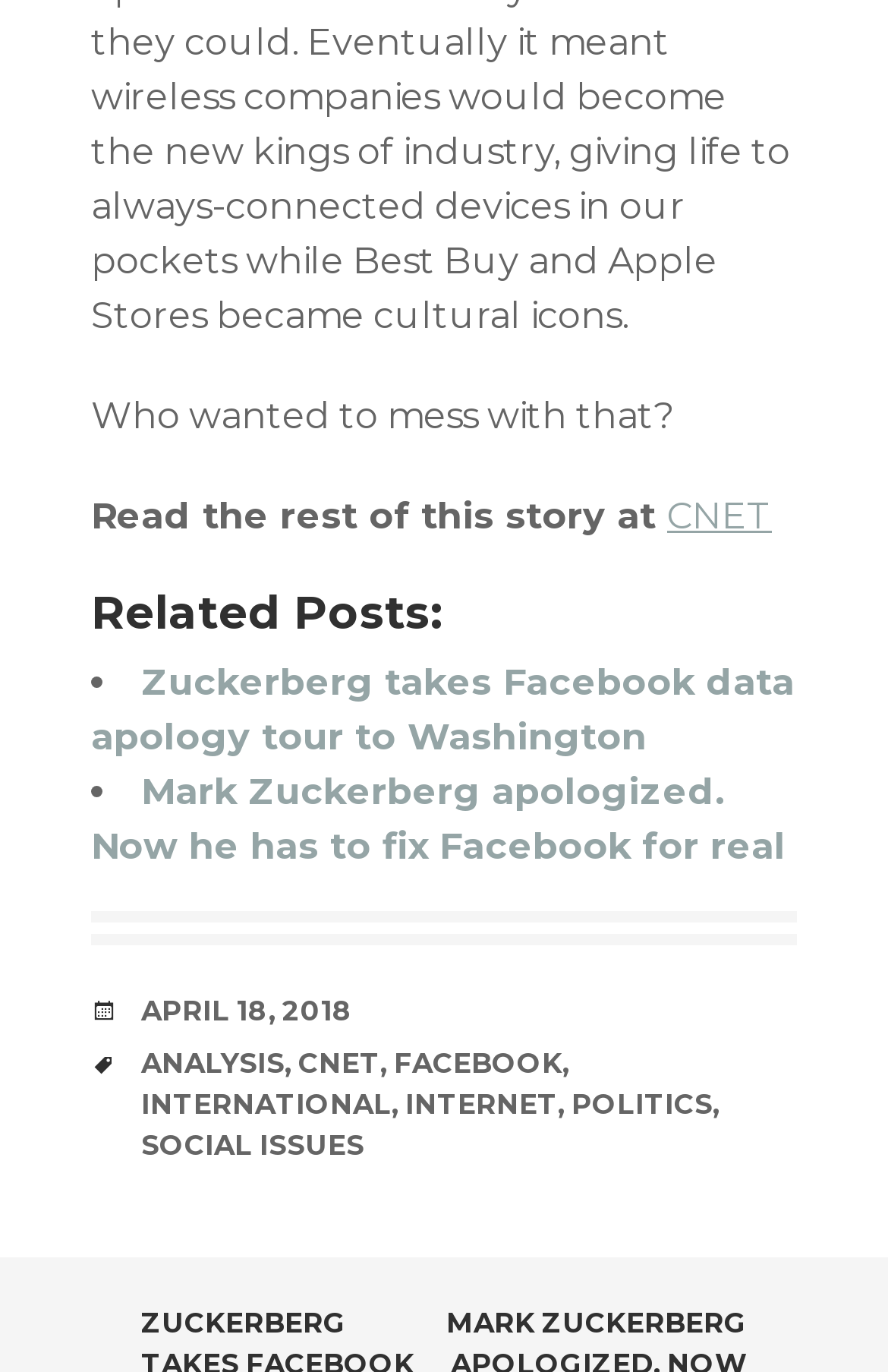Please specify the coordinates of the bounding box for the element that should be clicked to carry out this instruction: "Click the 'How To Drive A Manual Motorcycle For A Beginner?' link". The coordinates must be four float numbers between 0 and 1, formatted as [left, top, right, bottom].

None